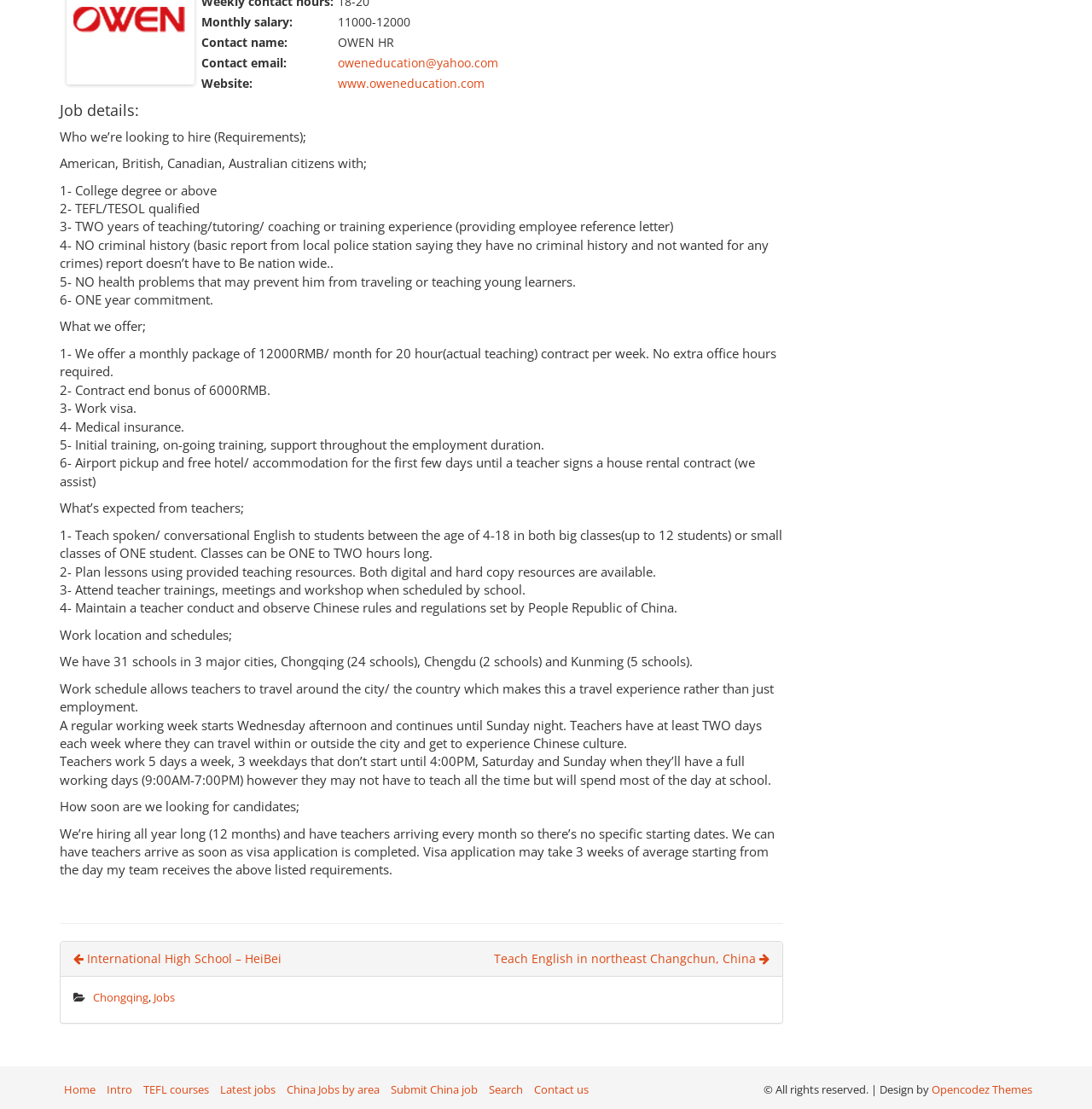Determine the bounding box coordinates for the HTML element mentioned in the following description: "China Jobs by area". The coordinates should be a list of four floats ranging from 0 to 1, represented as [left, top, right, bottom].

[0.262, 0.975, 0.348, 0.989]